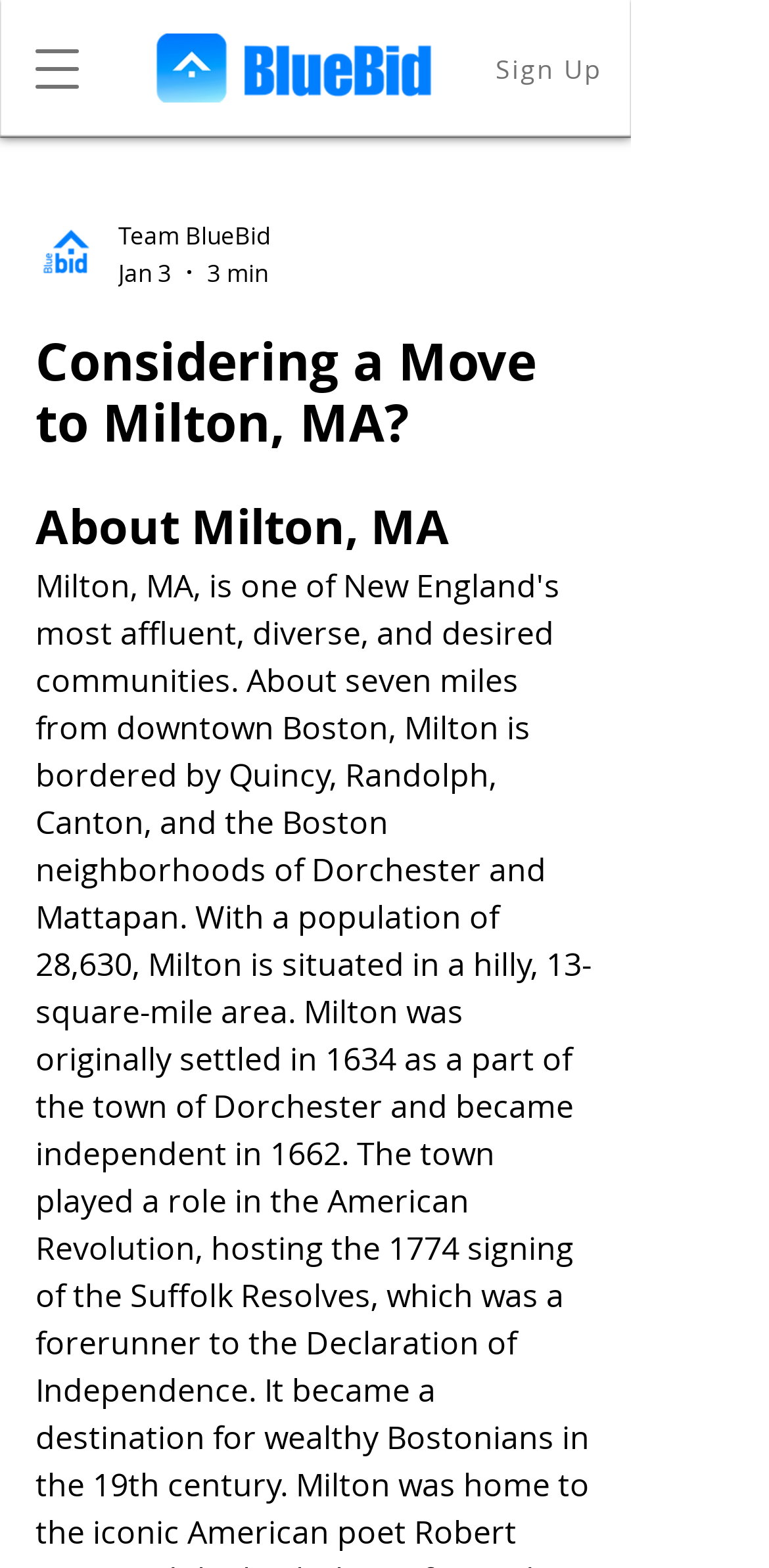Identify the bounding box for the UI element that is described as follows: "Sign Up".

[0.628, 0.019, 0.81, 0.069]